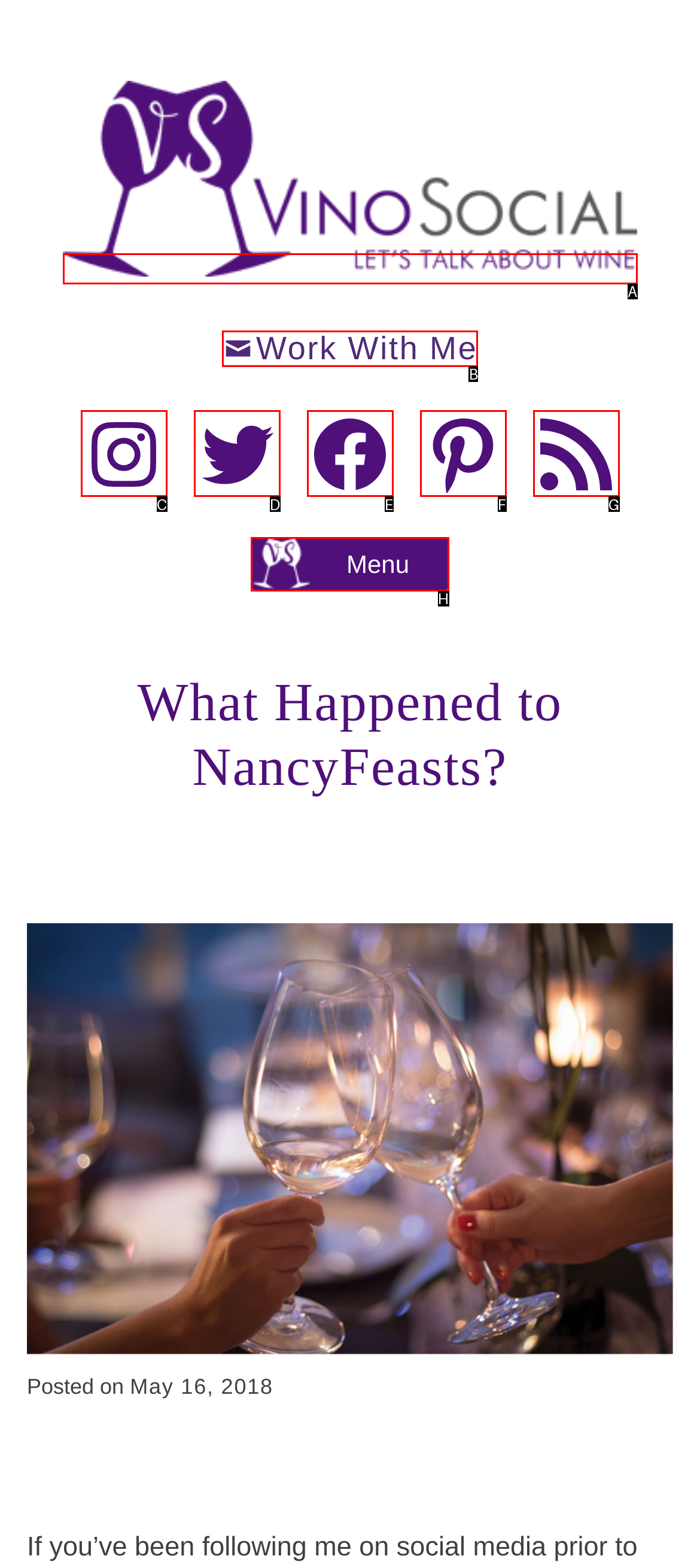Identify the HTML element that matches the description: RSS Feed
Respond with the letter of the correct option.

G